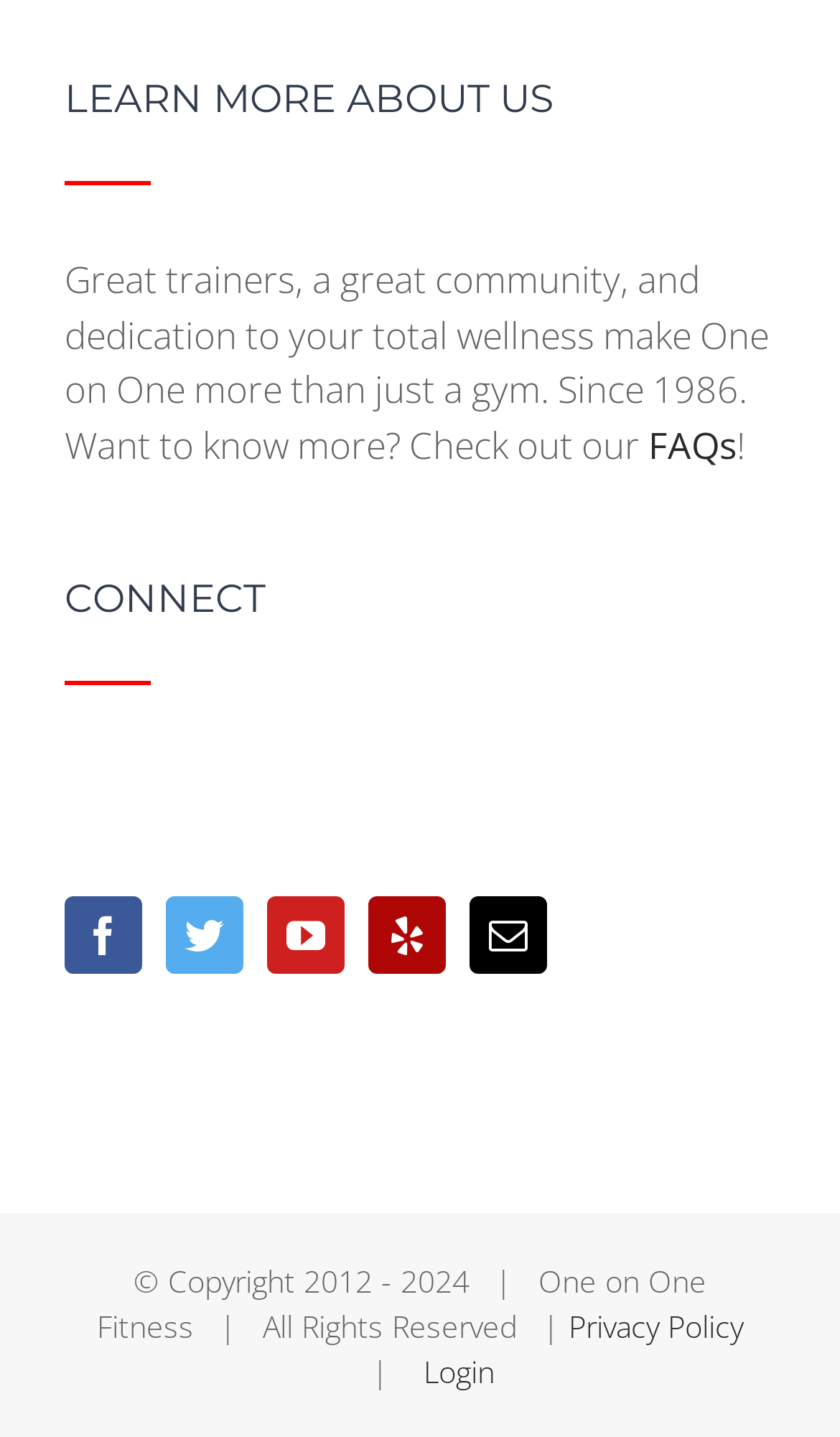Locate the bounding box coordinates of the element's region that should be clicked to carry out the following instruction: "Visit the Facebook page". The coordinates need to be four float numbers between 0 and 1, i.e., [left, top, right, bottom].

[0.077, 0.624, 0.169, 0.678]